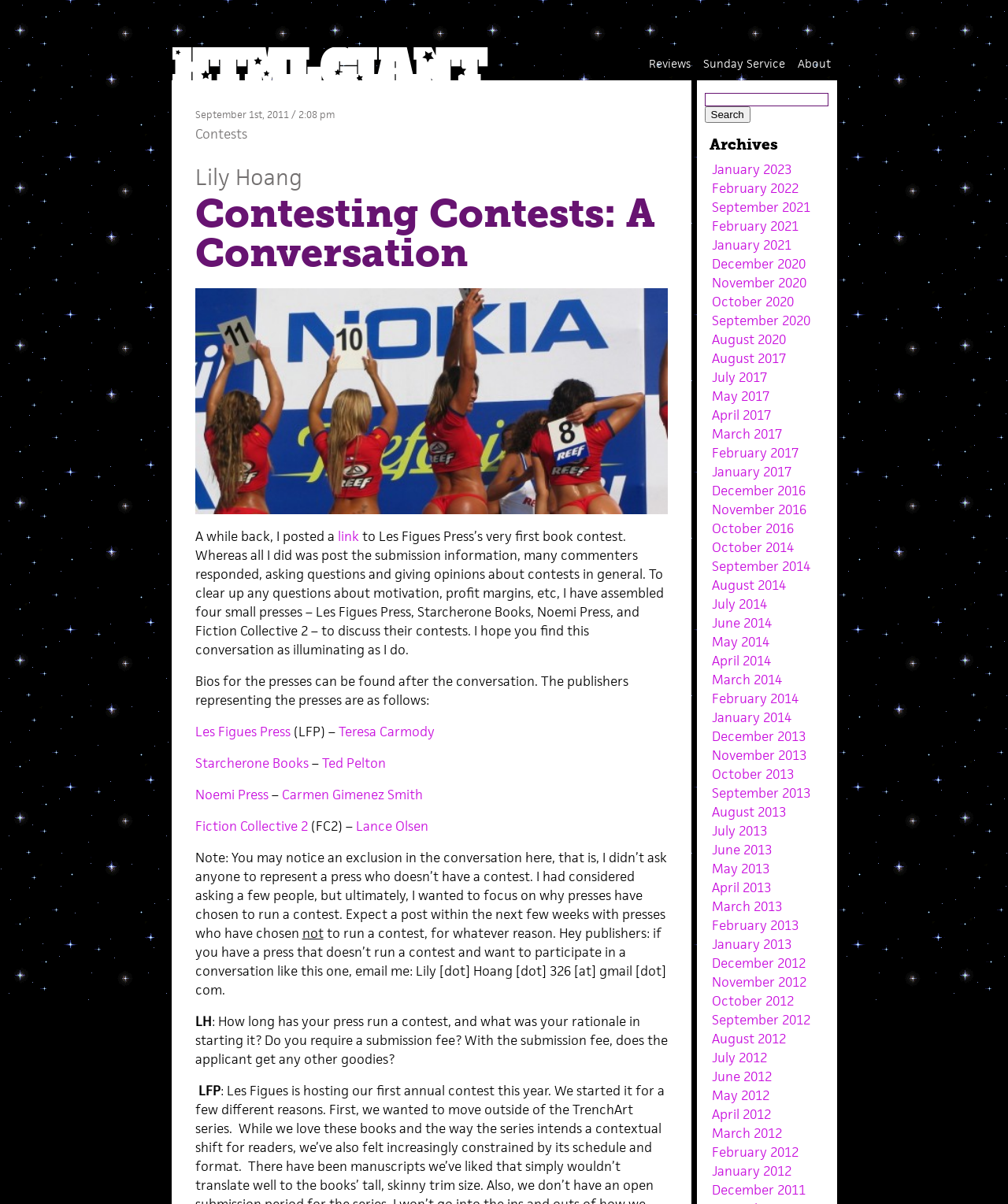Using the element description January 2023, predict the bounding box coordinates for the UI element. Provide the coordinates in (top-left x, top-left y, bottom-right x, bottom-right y) format with values ranging from 0 to 1.

[0.706, 0.133, 0.785, 0.148]